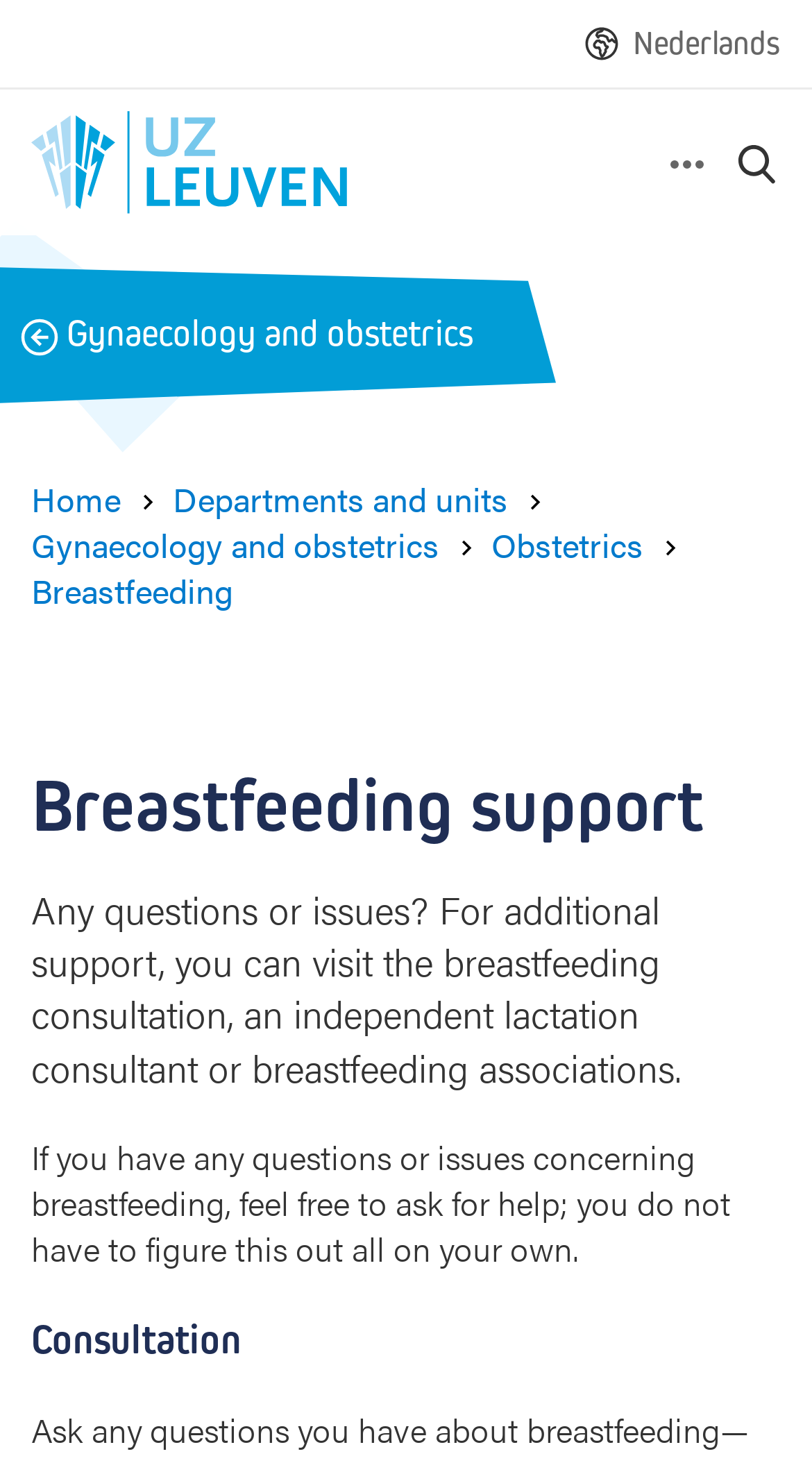What is the topic of the webpage?
Based on the image, answer the question with as much detail as possible.

The heading 'Breastfeeding support' is displayed prominently on the webpage, and the text below it discusses breastfeeding-related issues and support options. This suggests that the topic of the webpage is breastfeeding support.